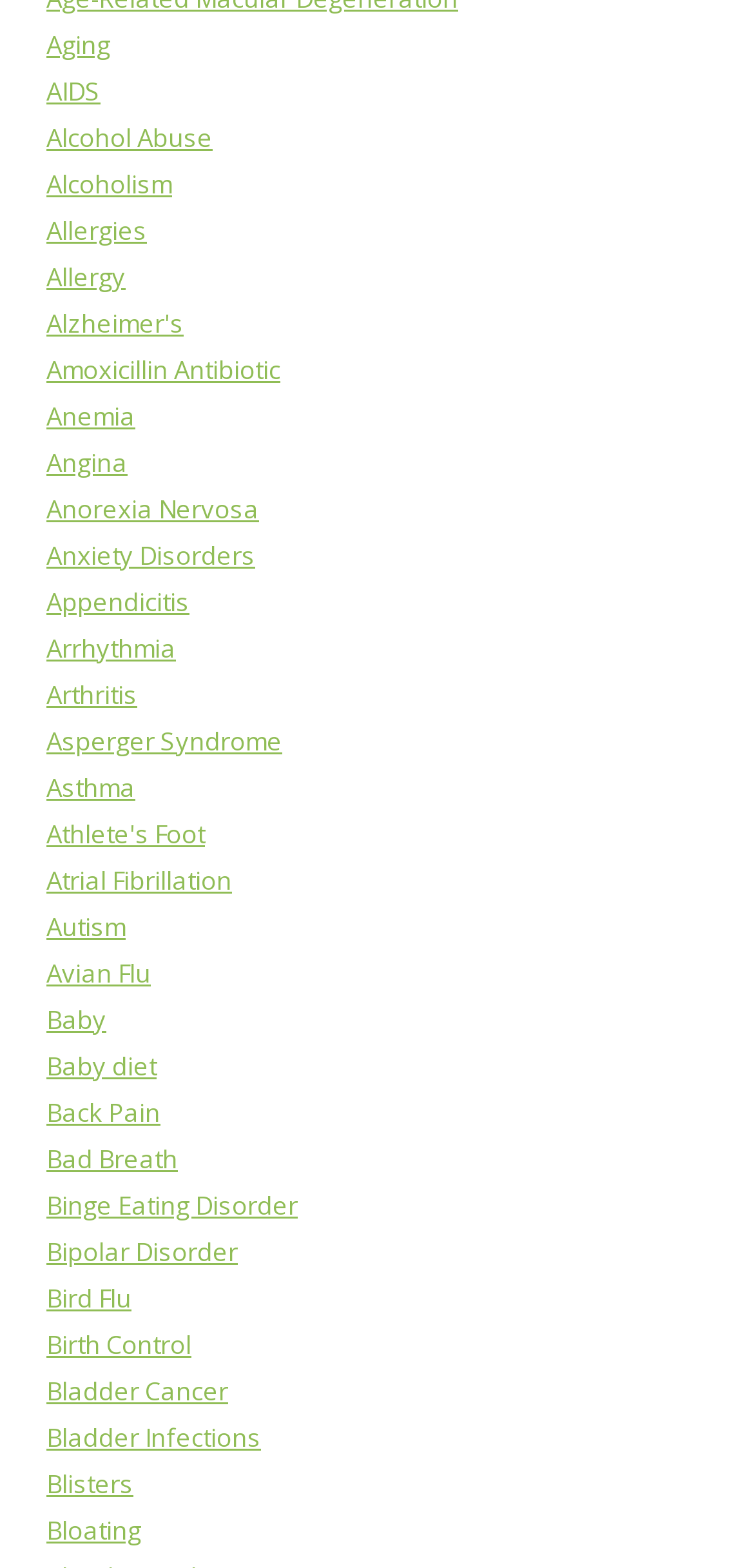Locate the bounding box coordinates of the UI element described by: "Baby diet". The bounding box coordinates should consist of four float numbers between 0 and 1, i.e., [left, top, right, bottom].

[0.062, 0.668, 0.208, 0.691]